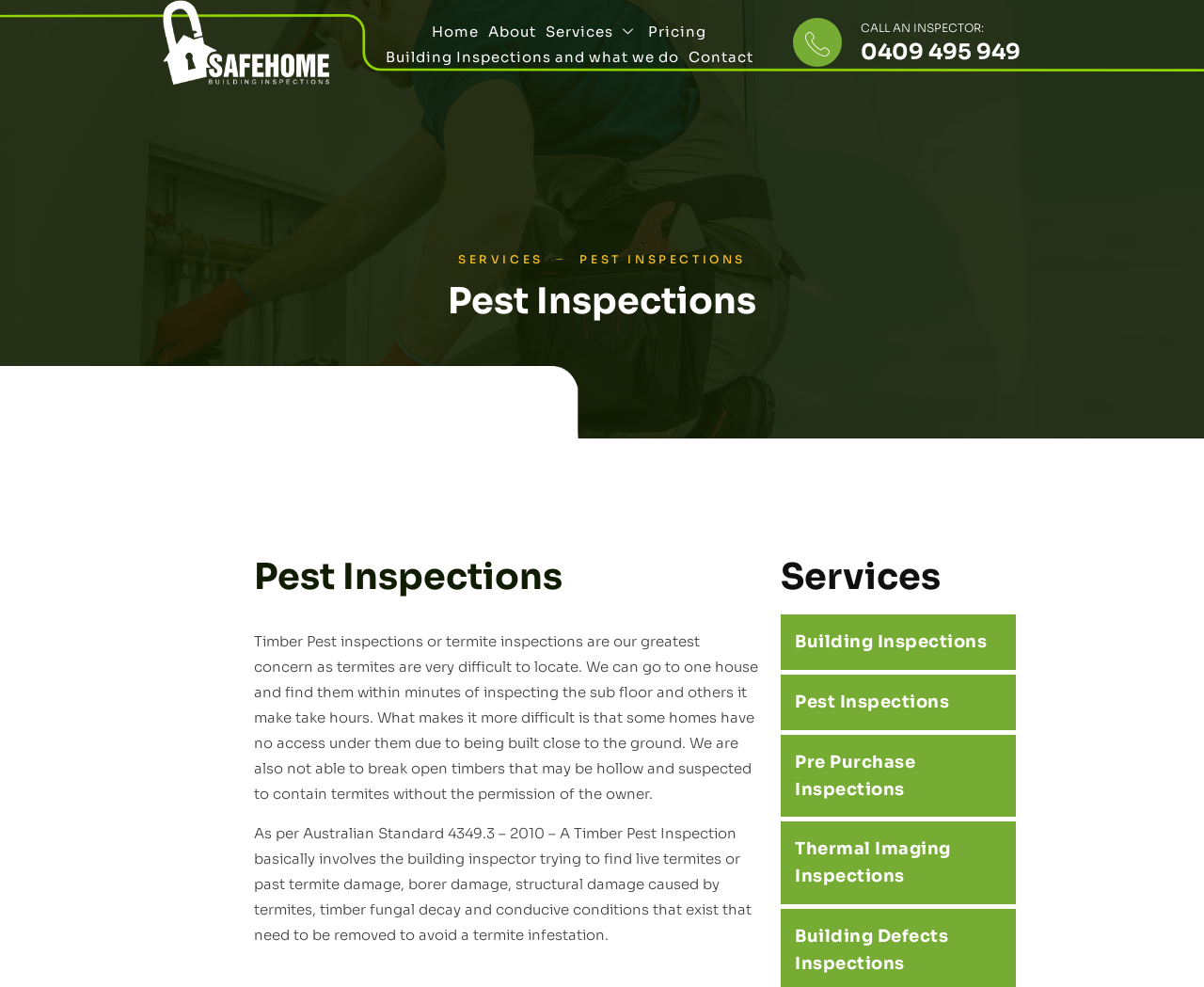Answer the following query concisely with a single word or phrase:
How can I contact an inspector?

Call 0409 495 949